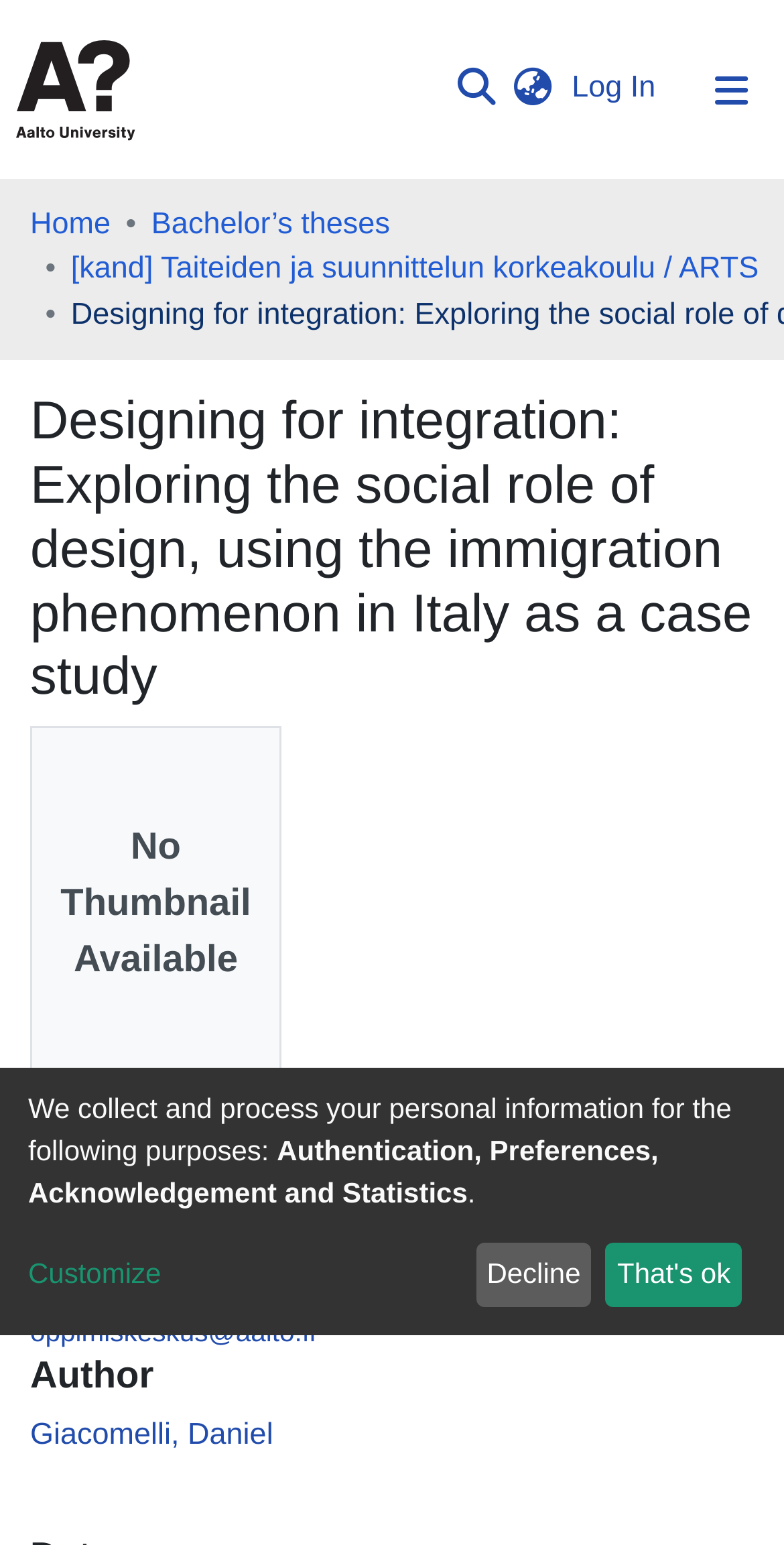Craft a detailed narrative of the webpage's structure and content.

This webpage appears to be a thesis publication page from Aalto University. At the top, there is a user profile bar with links to the university's logo, a search function, a language switch button, and a log-in button. Below this, there is a main navigation bar with links to various sections of the website, including communities and collections, a publication archive, and statistics.

The main content of the page is a thesis titled "Designing for integration: Exploring the social role of design, using the immigration phenomenon in Italy as a case study." The title is displayed prominently in the middle of the page. Below the title, there is a breadcrumb navigation bar showing the path from the home page to the current thesis page.

On the left side of the page, there is a section with information about the thesis, including the school and department it belongs to. Below this, there is a message about asking for the availability of the thesis by sending an email to the Aalto University Learning Centre. The author's name, Giacomelli, Daniel, is also displayed.

At the bottom of the page, there is a section with a message about collecting and processing personal information, along with options to customize or decline/accept the terms.

There are no images on the page, except for the Aalto University logo at the top. The overall layout is organized, with clear headings and concise text.